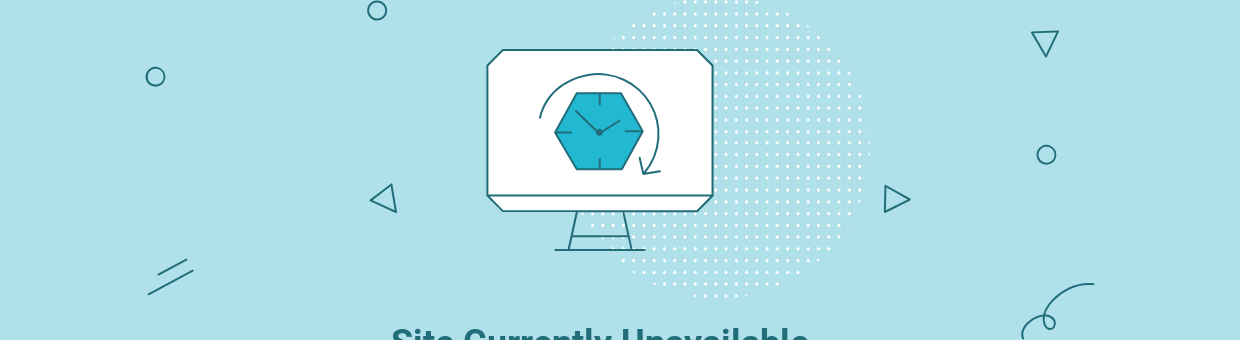Please provide a one-word or short phrase answer to the question:
What is the message conveyed by the image?

Site Currently Unavailable